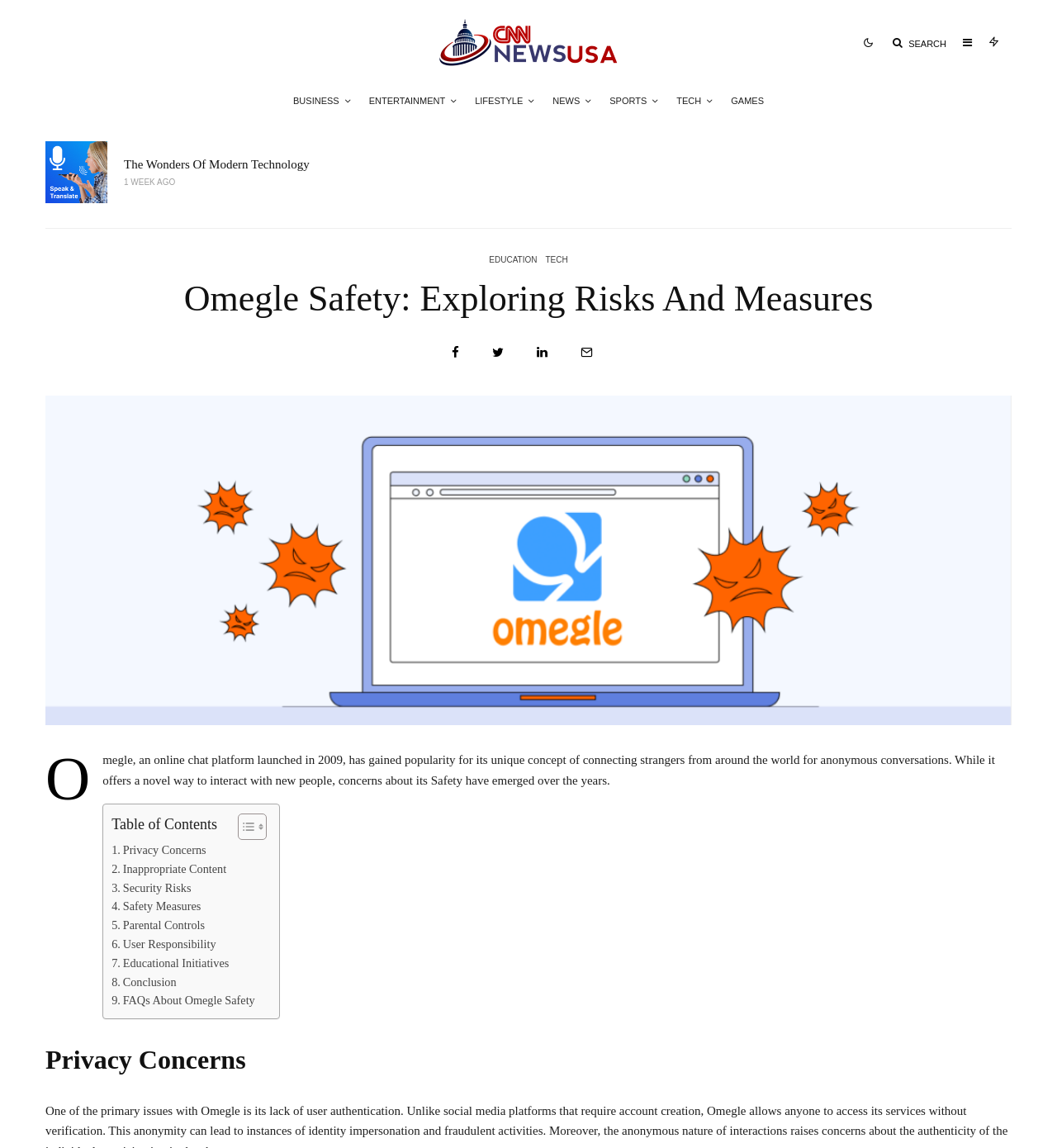Locate the primary heading on the webpage and return its text.

Omegle Safety: Exploring Risks And Measures